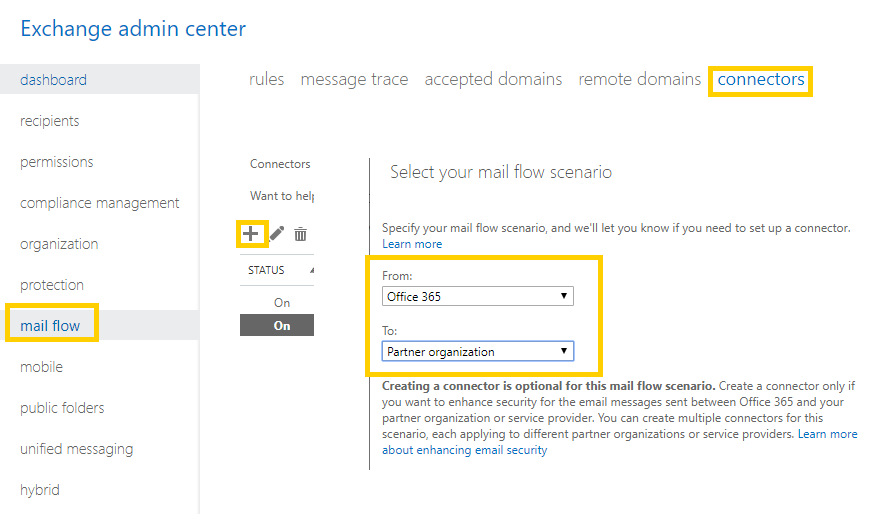Please provide a brief answer to the following inquiry using a single word or phrase:
What is the purpose of creating a connector?

To enhance security for email messages